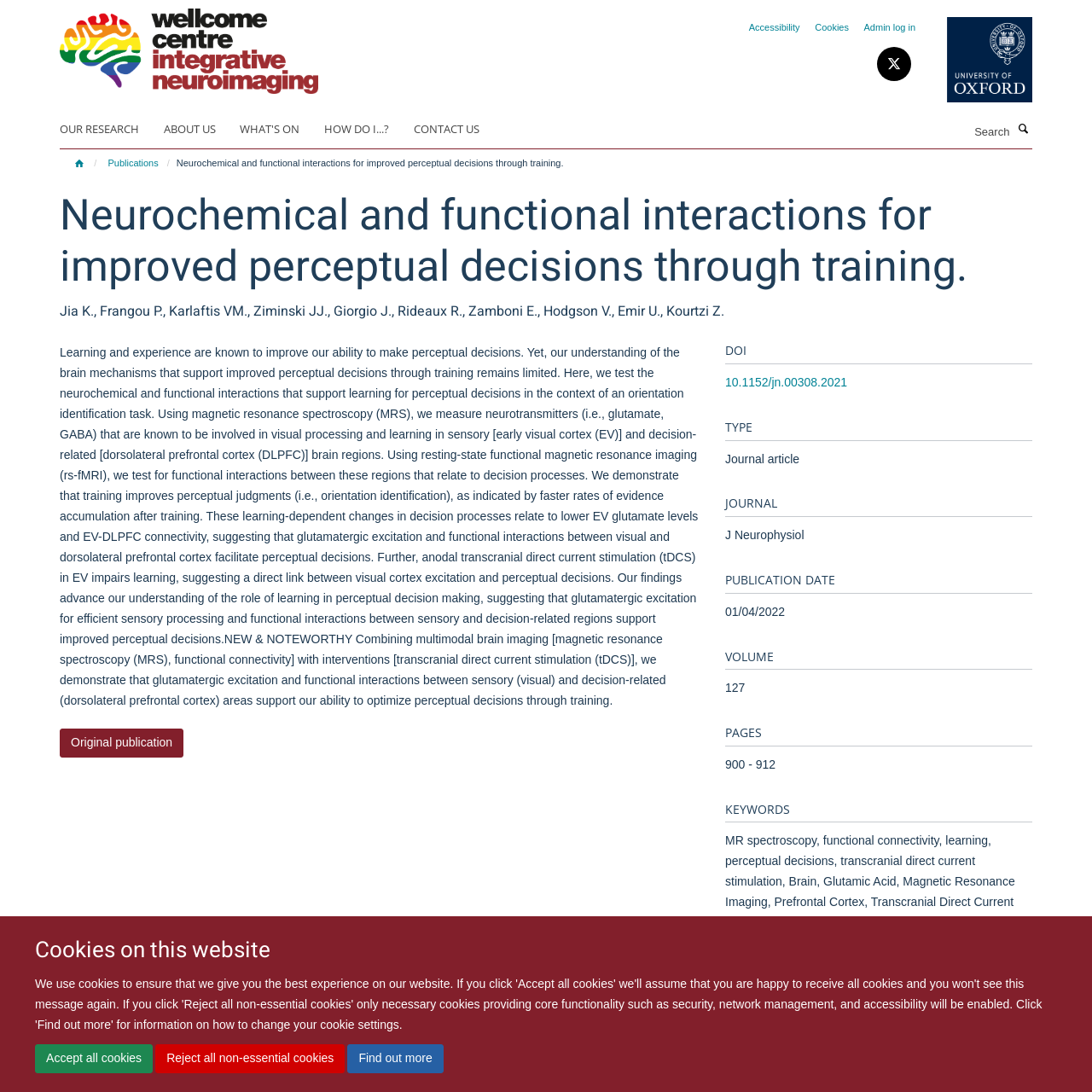Provide the bounding box coordinates for the area that should be clicked to complete the instruction: "Read the publication details".

[0.664, 0.344, 0.776, 0.356]